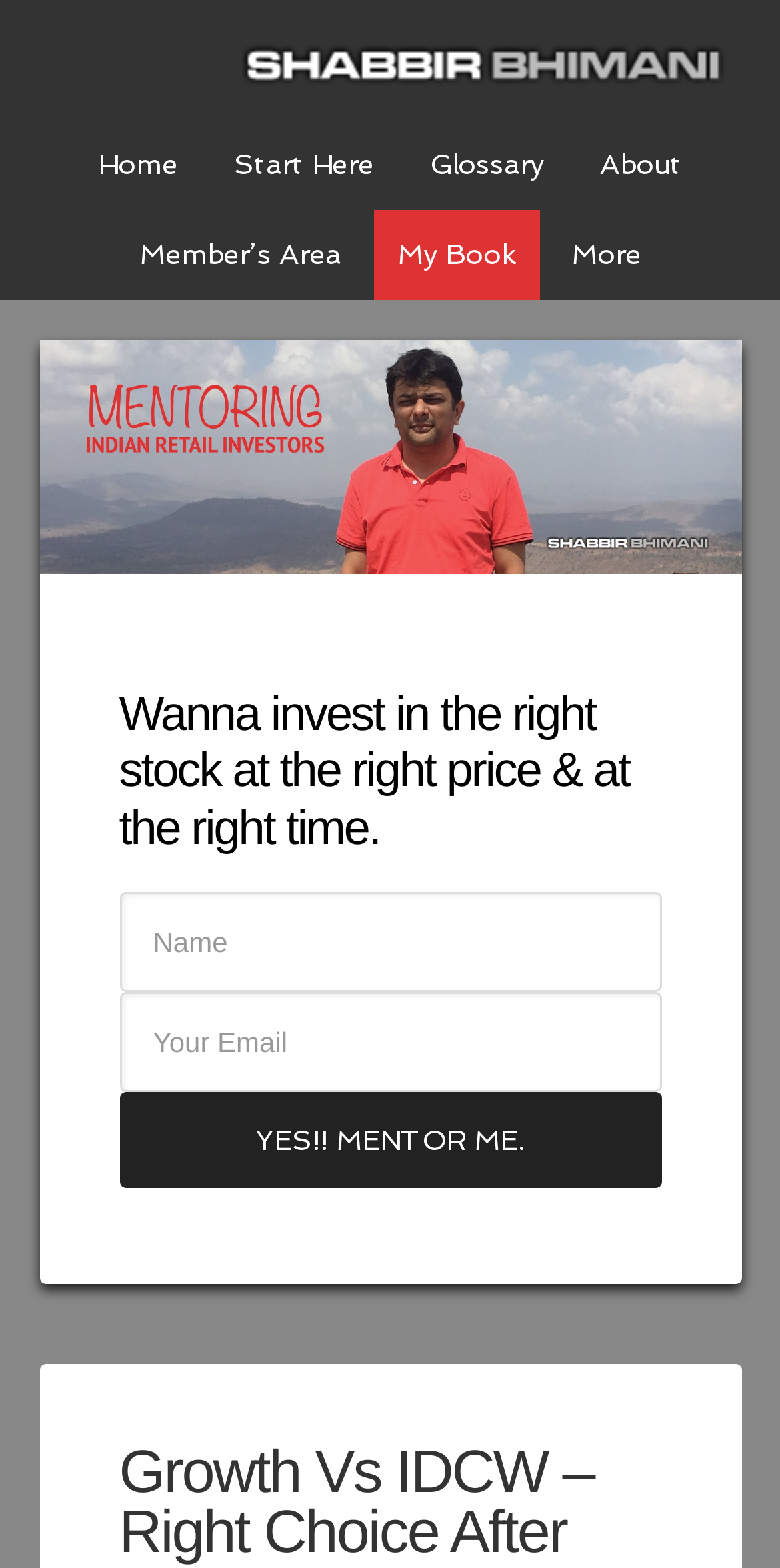Please identify the bounding box coordinates of the clickable area that will allow you to execute the instruction: "Click on the 'Home' link".

[0.095, 0.077, 0.259, 0.134]